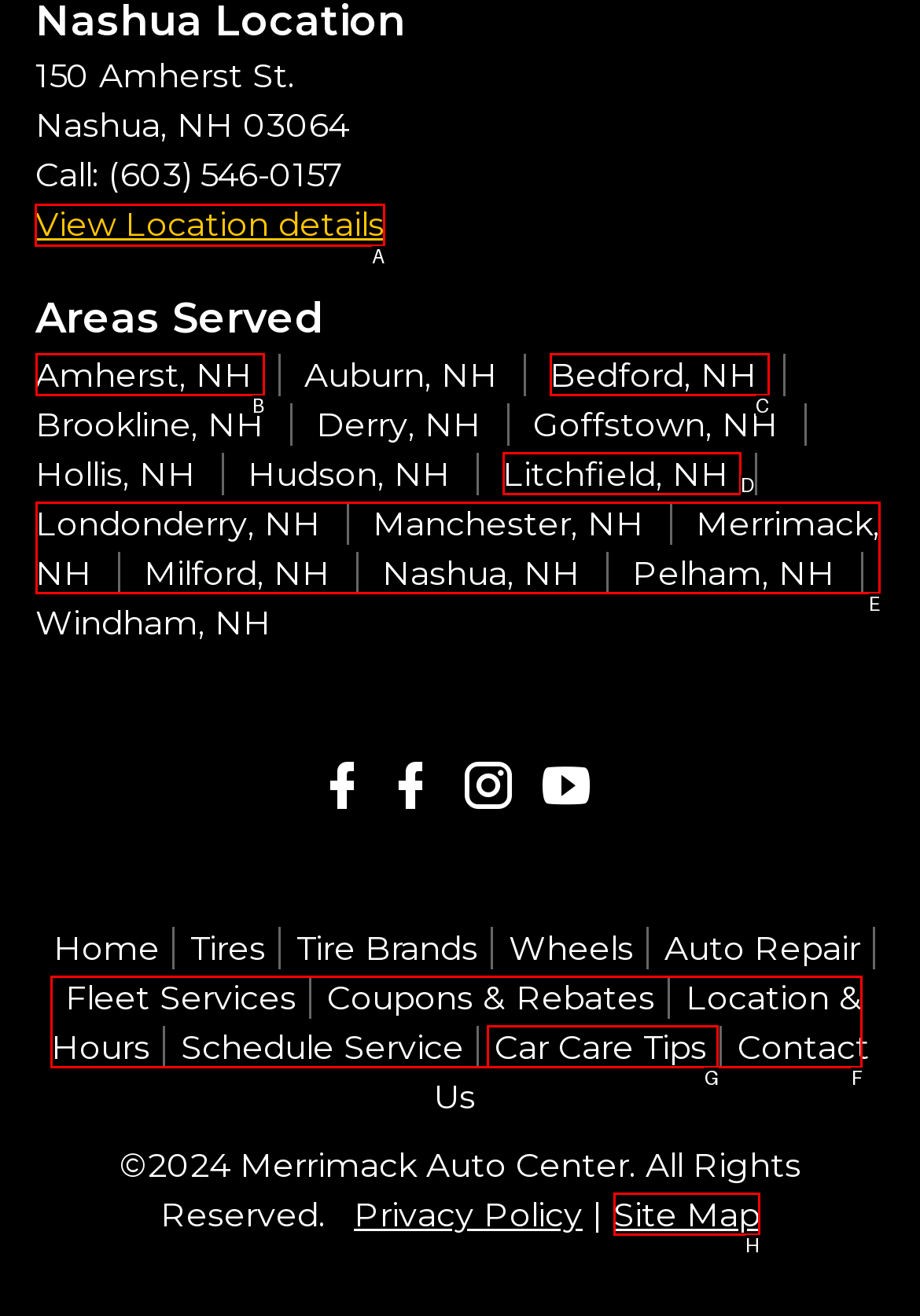Specify the letter of the UI element that should be clicked to achieve the following: View Location details
Provide the corresponding letter from the choices given.

A